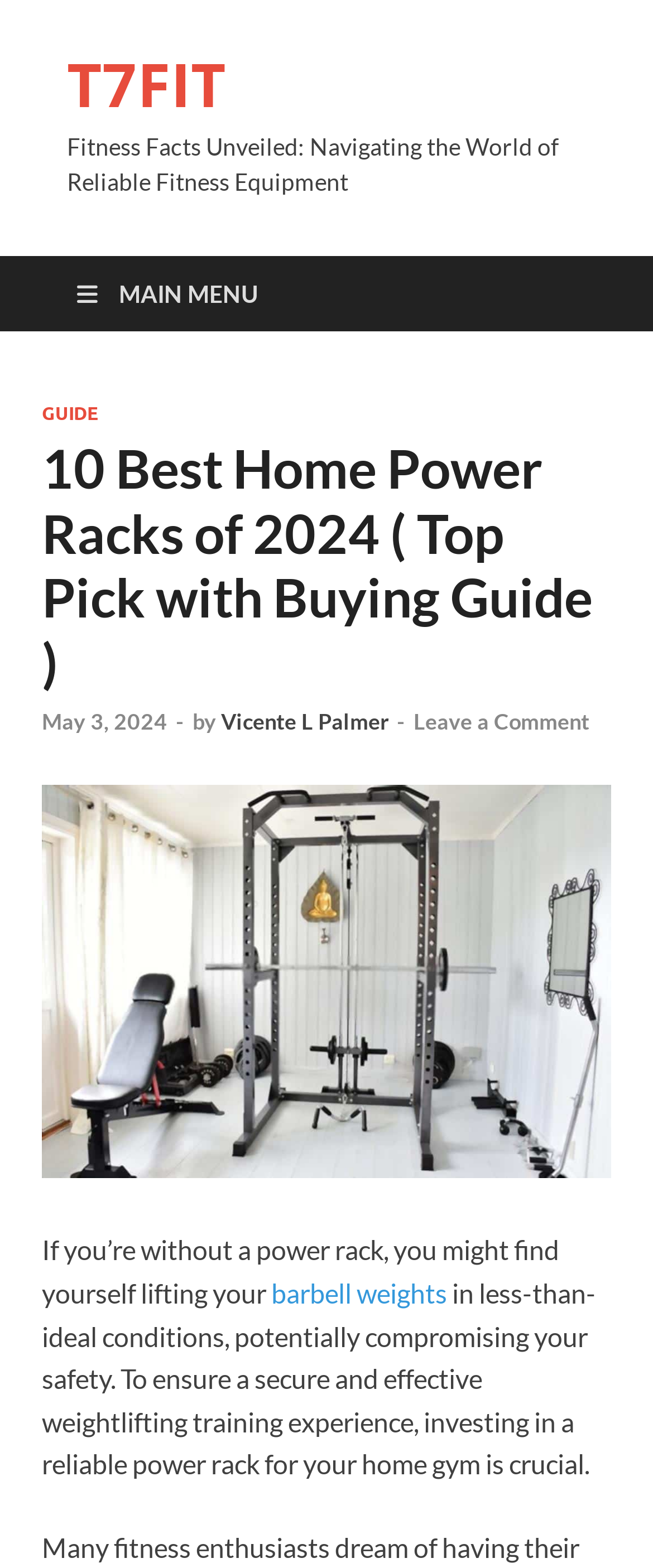Provide a one-word or brief phrase answer to the question:
What is the purpose of a power rack?

Ensure safe weightlifting